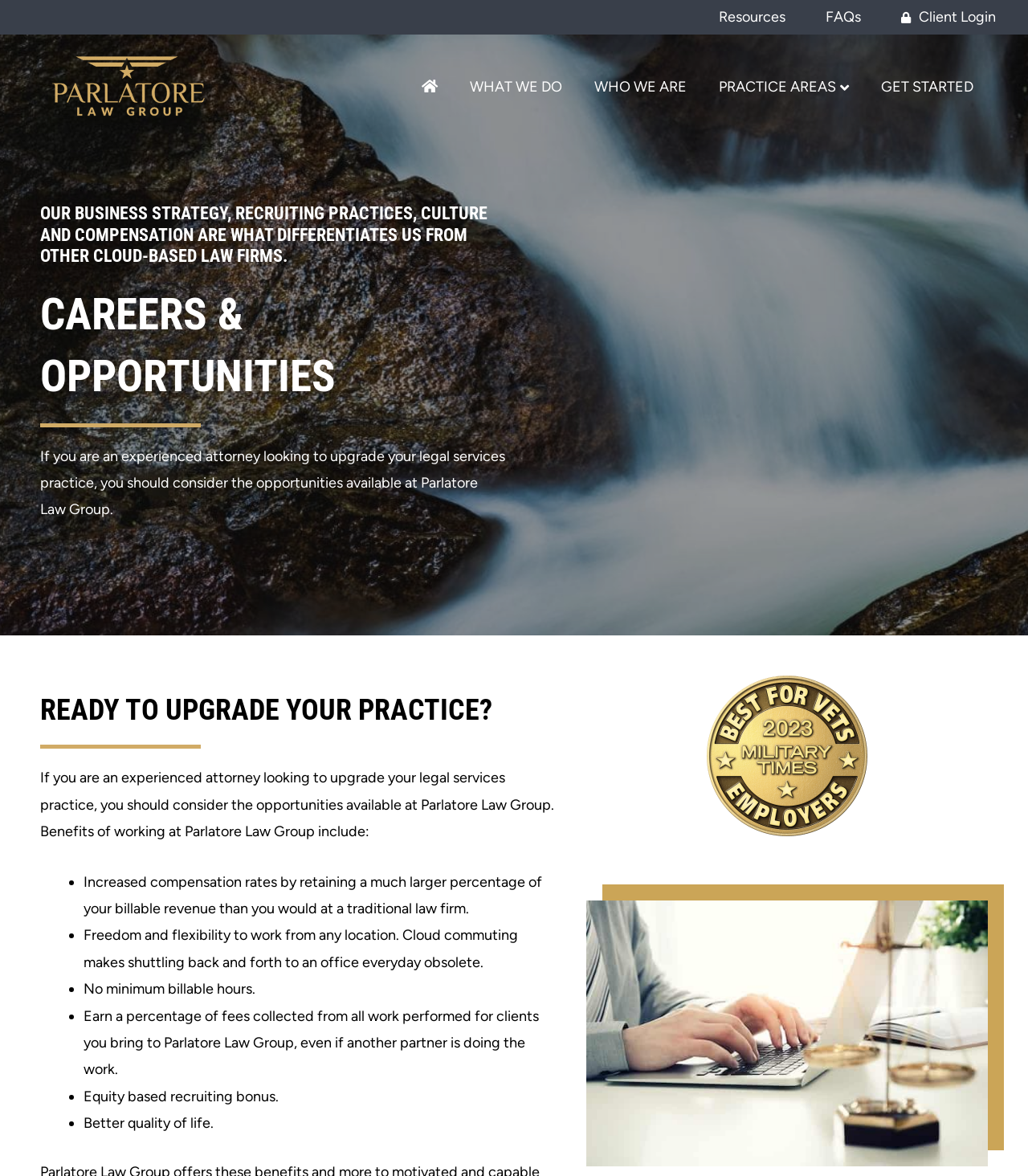Ascertain the bounding box coordinates for the UI element detailed here: "title="<i class="fas fa-home"></i>"". The coordinates should be provided as [left, top, right, bottom] with each value being a float between 0 and 1.

[0.396, 0.056, 0.44, 0.092]